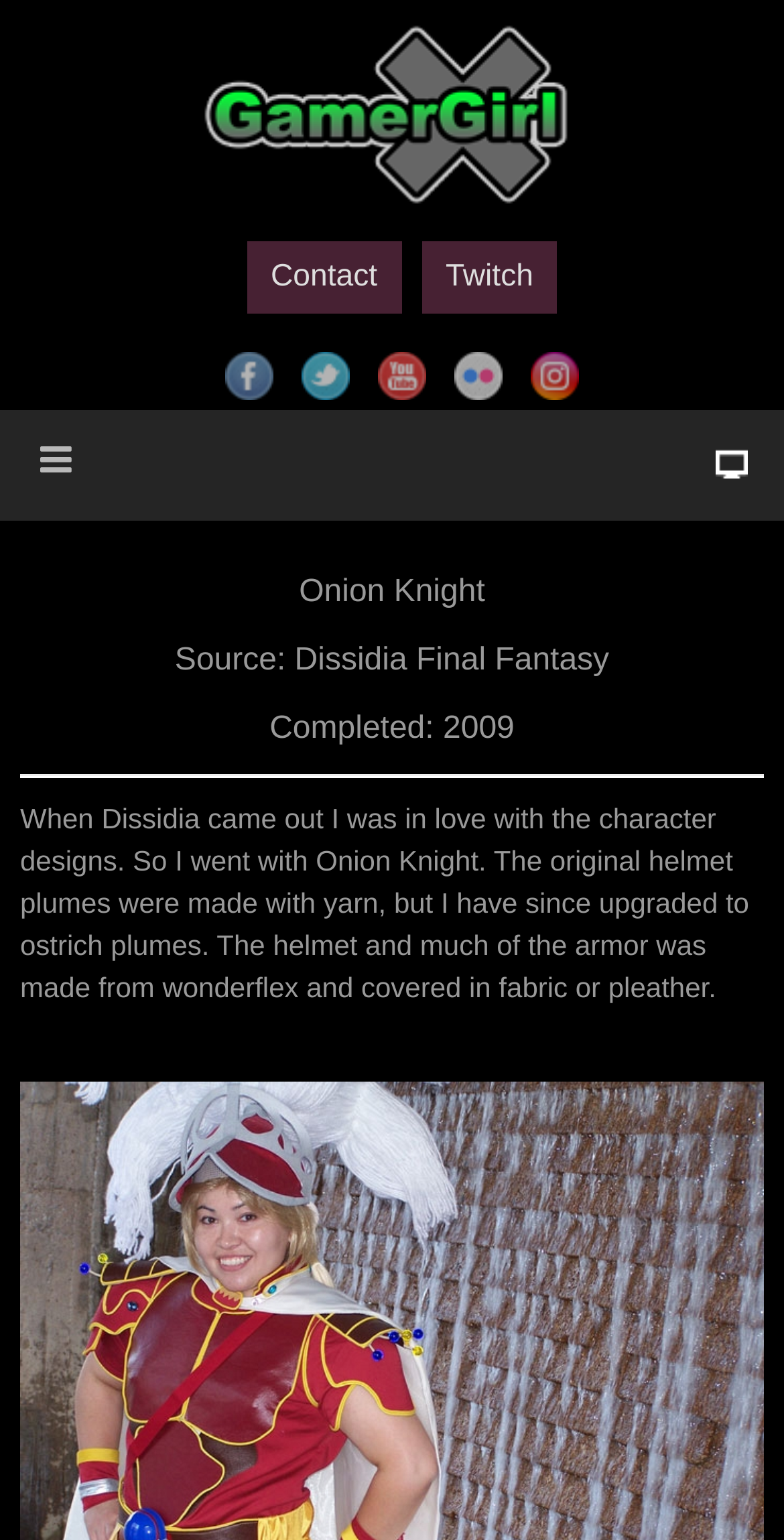Identify the bounding box coordinates of the area you need to click to perform the following instruction: "Visit the MODYHUB.COM website".

None